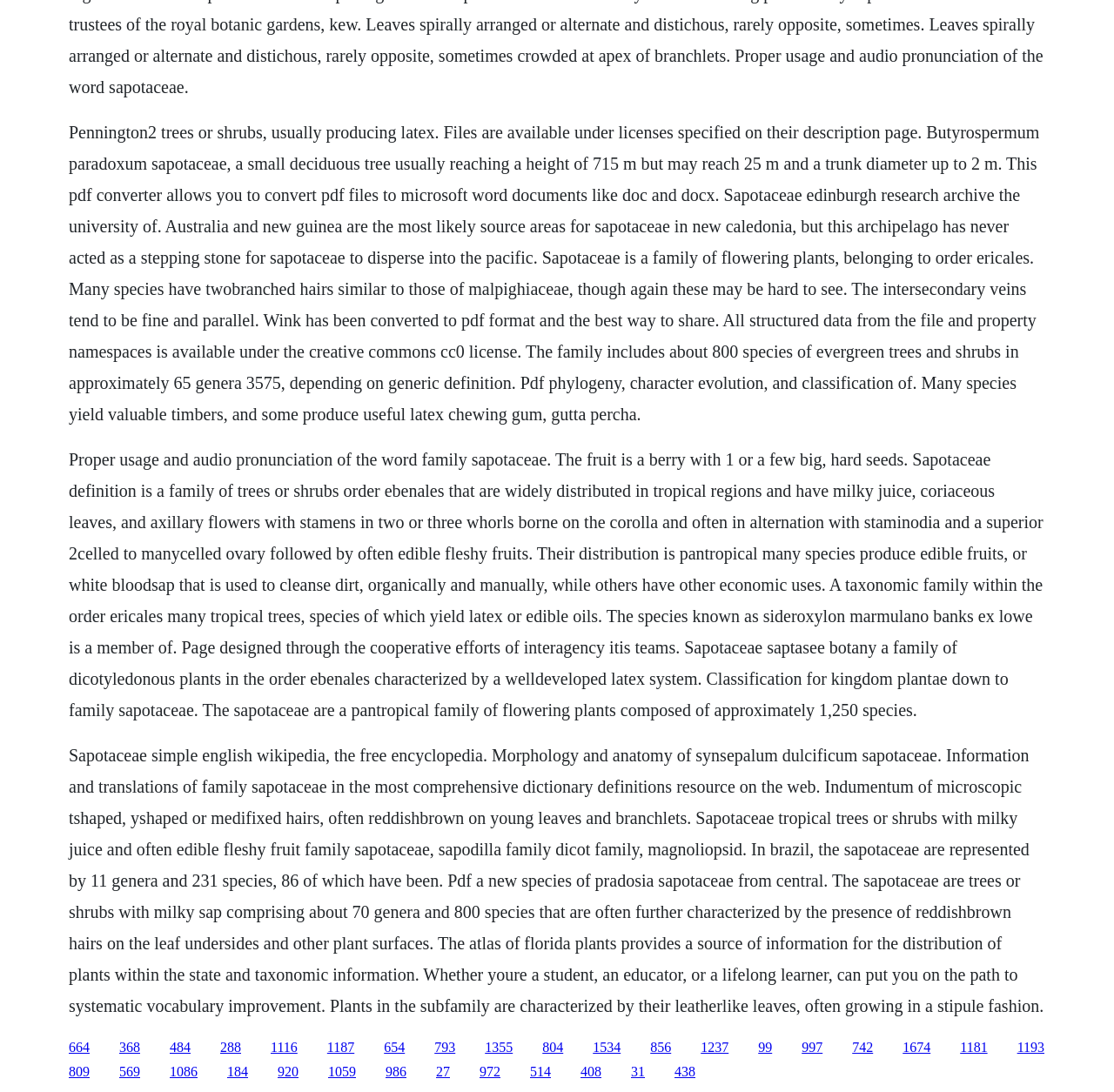Kindly determine the bounding box coordinates for the area that needs to be clicked to execute this instruction: "follow the link to pdf phylogeny, character evolution, and classification of".

[0.062, 0.112, 0.933, 0.388]